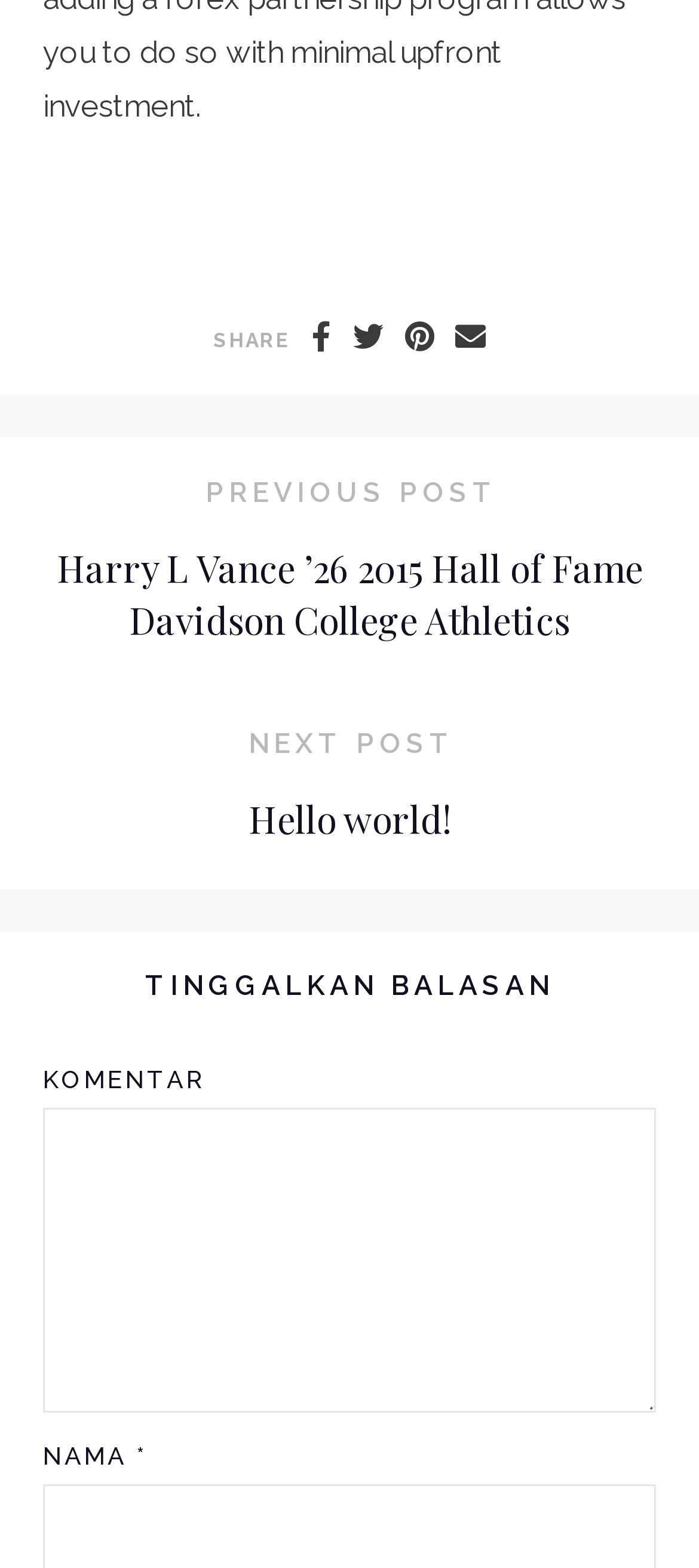What is the title of the previous post?
Answer the question using a single word or phrase, according to the image.

Harry L Vance ’26 2015 Hall of Fame Davidson College Athletics